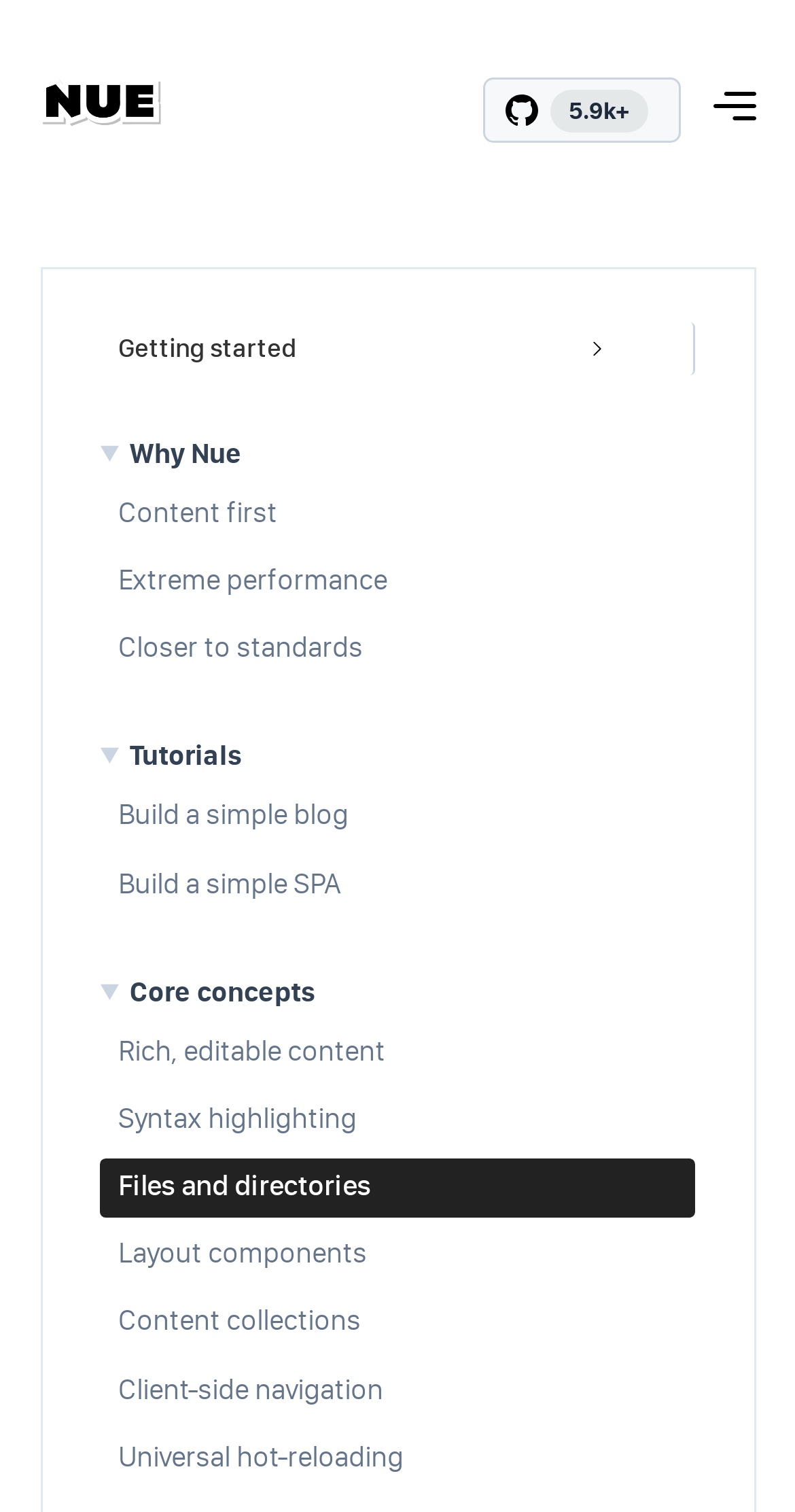Please identify the bounding box coordinates of where to click in order to follow the instruction: "Click on the Nue logo".

[0.05, 0.052, 0.202, 0.087]